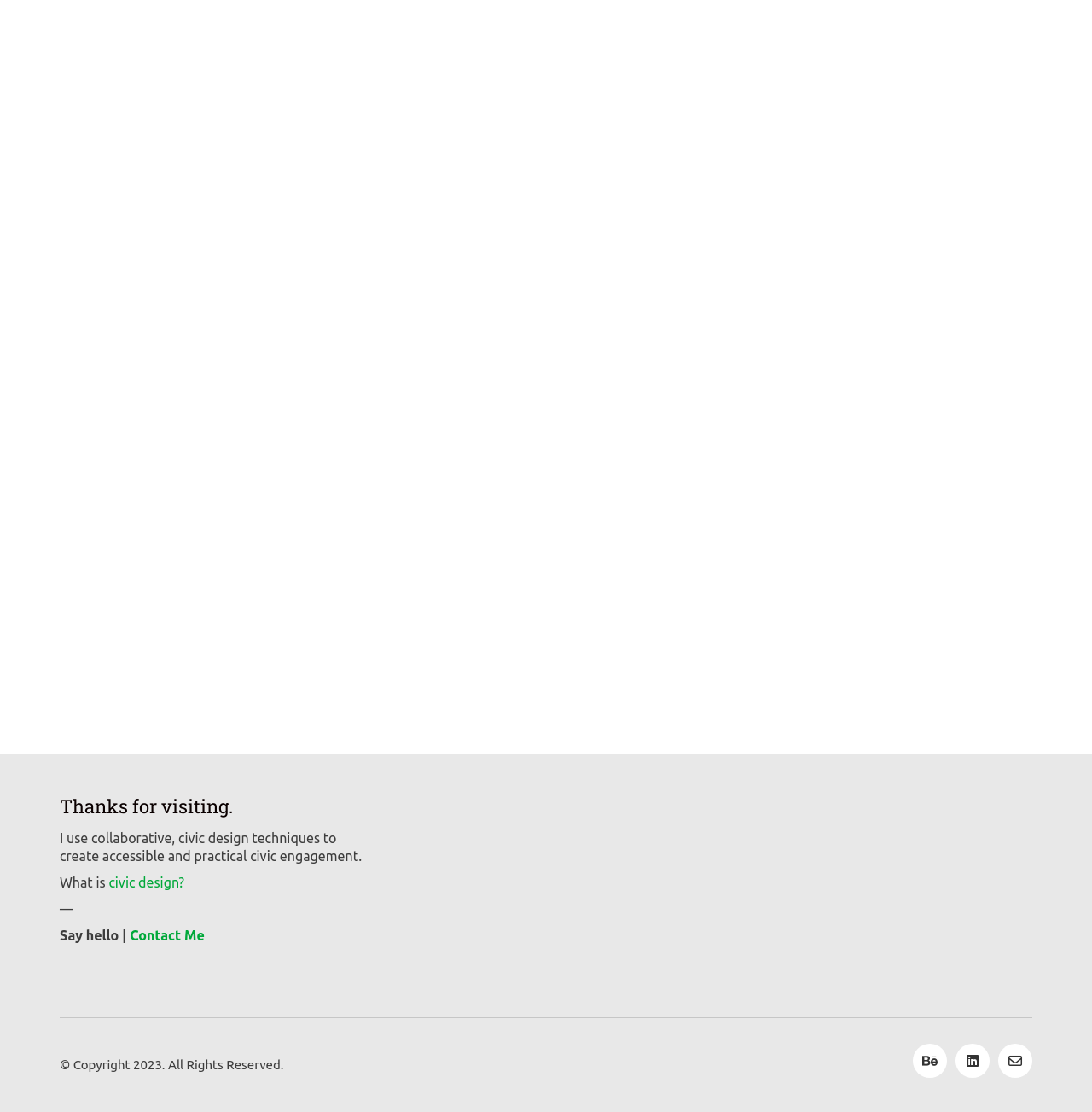Given the description: "BWFLI Impacts Lindsey Wilson College", determine the bounding box coordinates of the UI element. The coordinates should be formatted as four float numbers between 0 and 1, [left, top, right, bottom].

None